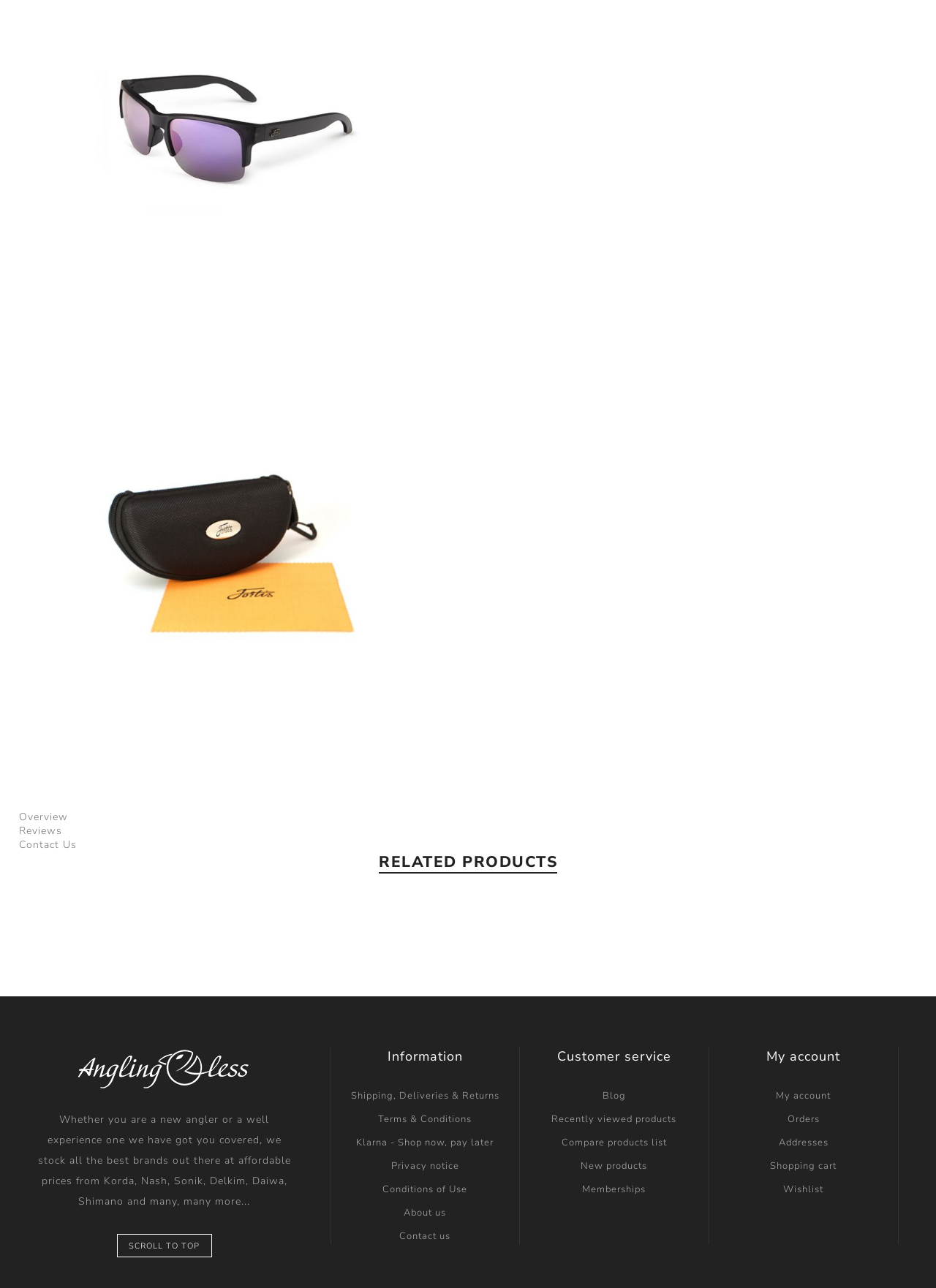Please provide a brief answer to the question using only one word or phrase: 
What is the year of the copyright statement at the bottom of the webpage?

2024